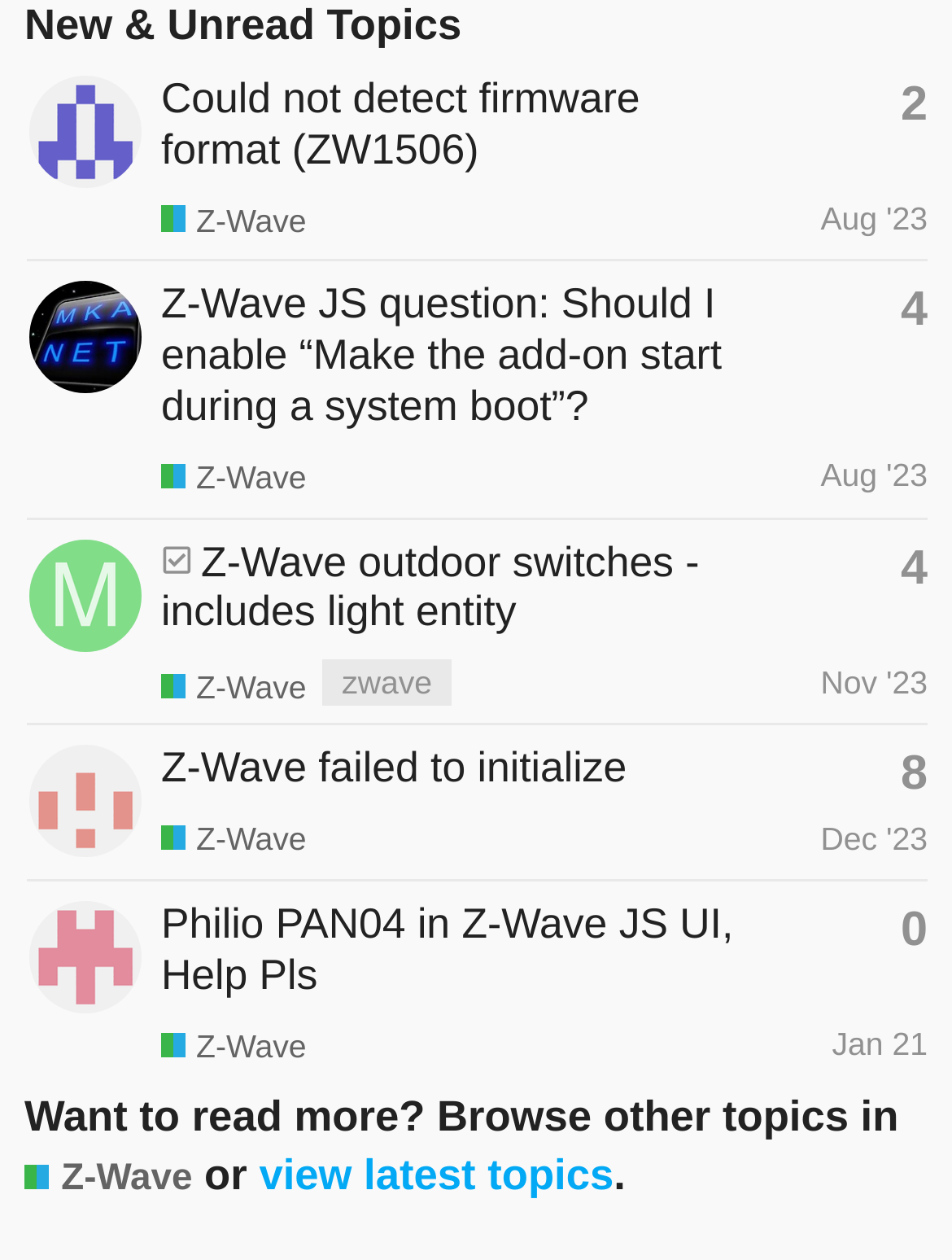Find and specify the bounding box coordinates that correspond to the clickable region for the instruction: "Click on the 'Documentation' link".

None